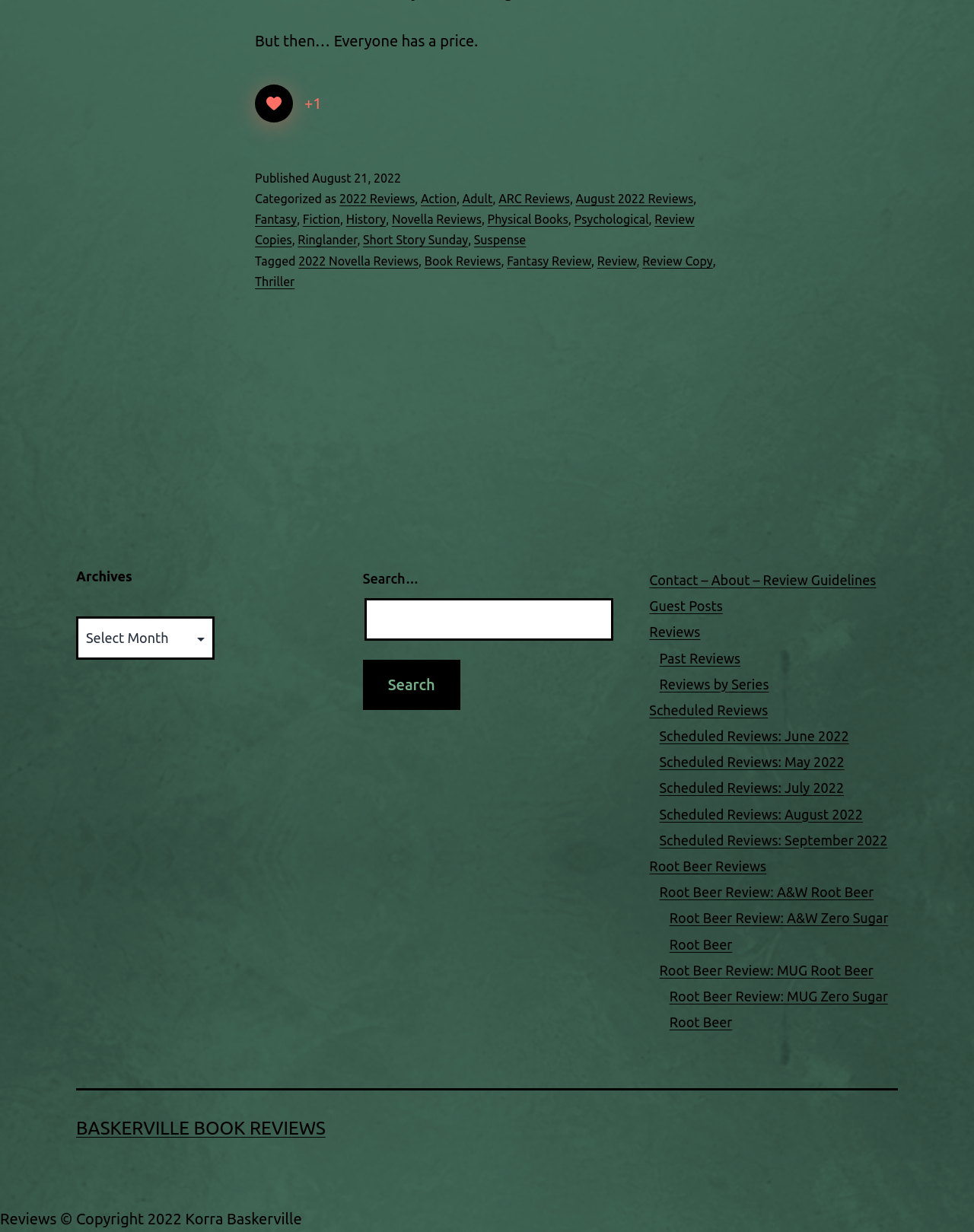What is the category of the reviewed book?
Look at the screenshot and give a one-word or phrase answer.

Fantasy